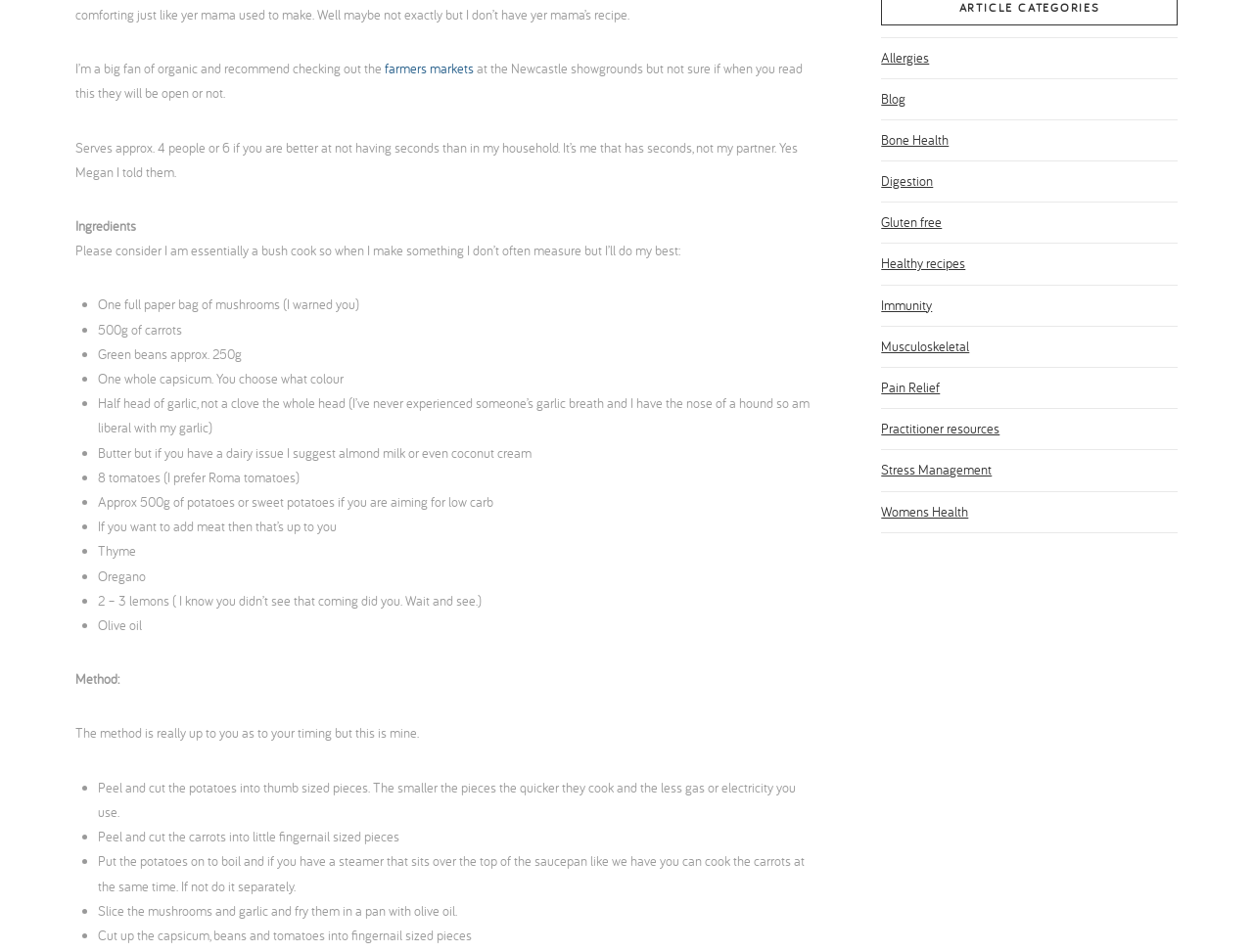Determine the bounding box coordinates of the UI element described by: "Immunity".

[0.703, 0.3, 0.744, 0.342]